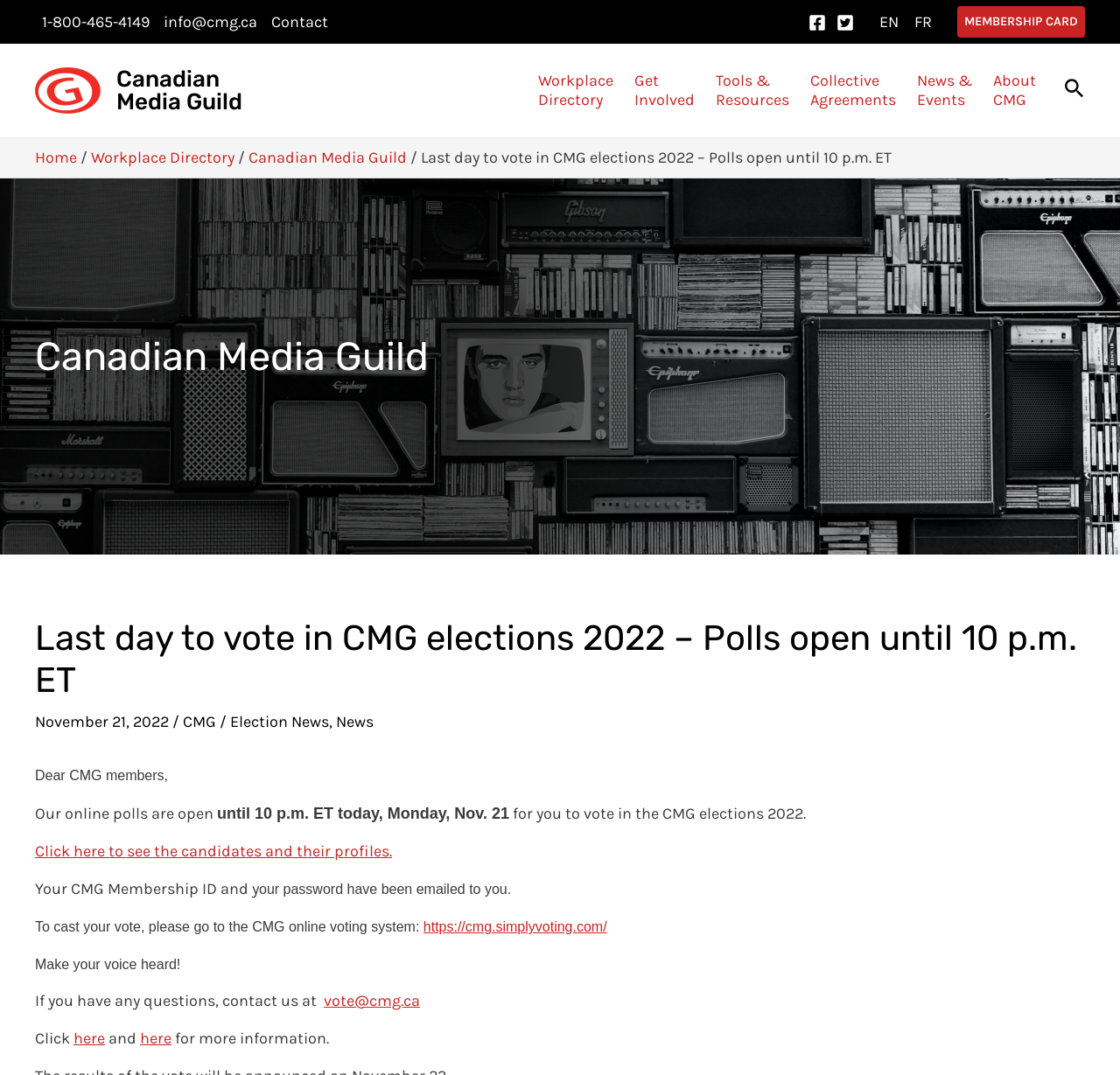Please determine the bounding box coordinates of the element to click on in order to accomplish the following task: "Contact us at vote@cmg.ca". Ensure the coordinates are four float numbers ranging from 0 to 1, i.e., [left, top, right, bottom].

[0.289, 0.922, 0.375, 0.939]